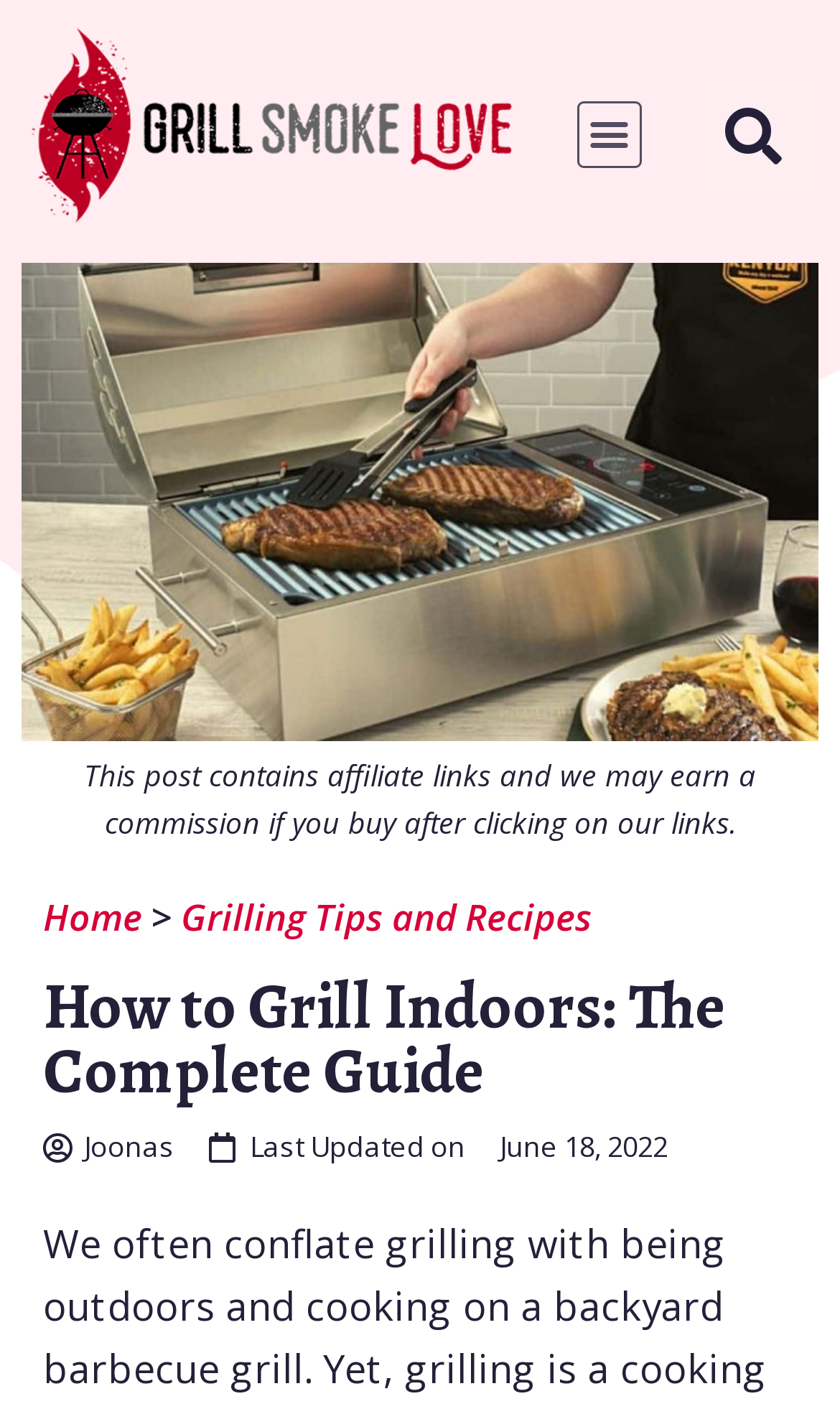Please respond to the question with a concise word or phrase:
What is the date of the last update?

June 18, 2022